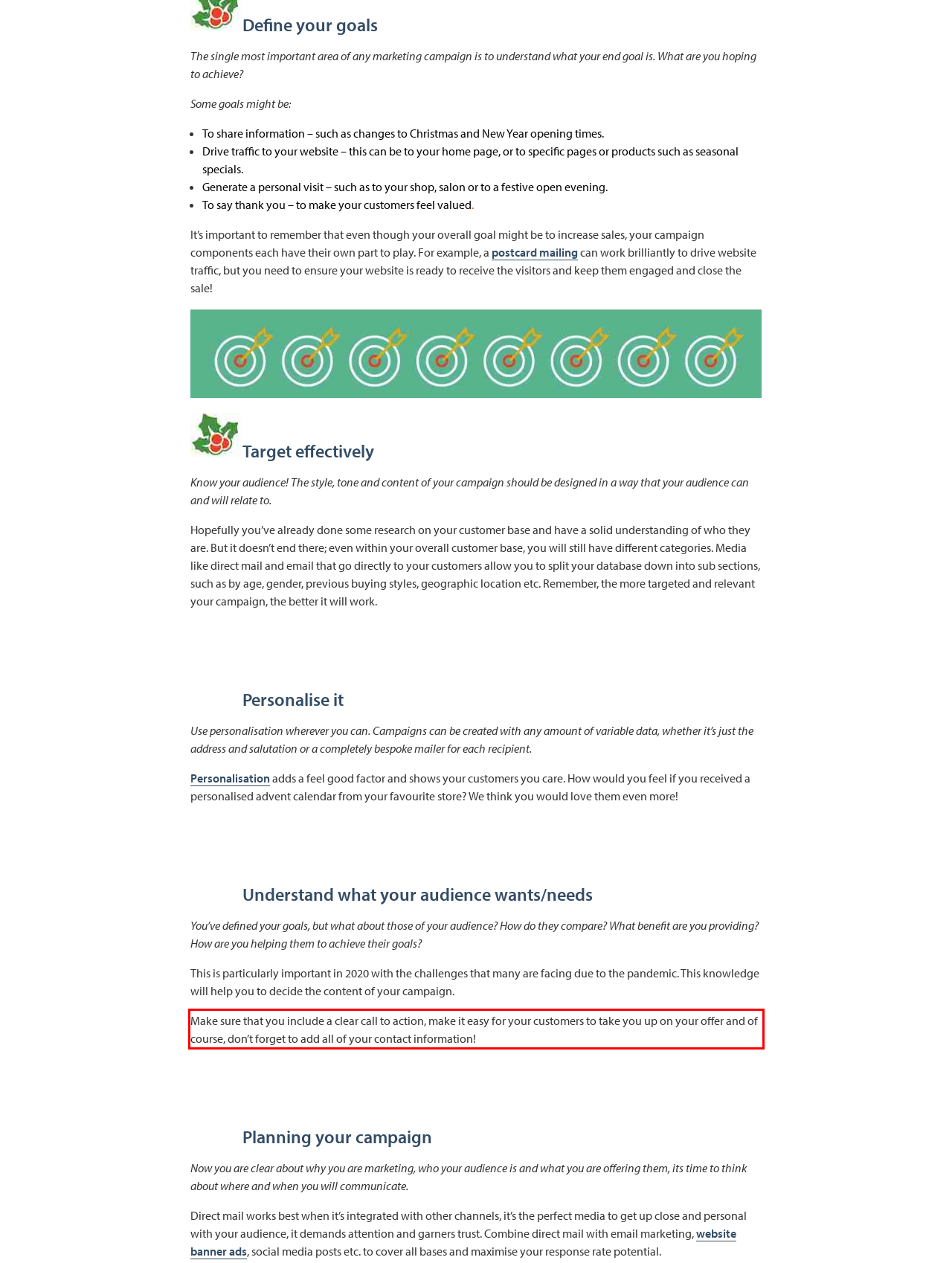Within the screenshot of the webpage, locate the red bounding box and use OCR to identify and provide the text content inside it.

Make sure that you include a clear call to action, make it easy for your customers to take you up on your offer and of course, don’t forget to add all of your contact information!